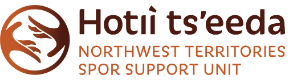Use a single word or phrase to answer the question: 
What does the stylized representation of two hands in the logo symbolize?

Collaboration and connection